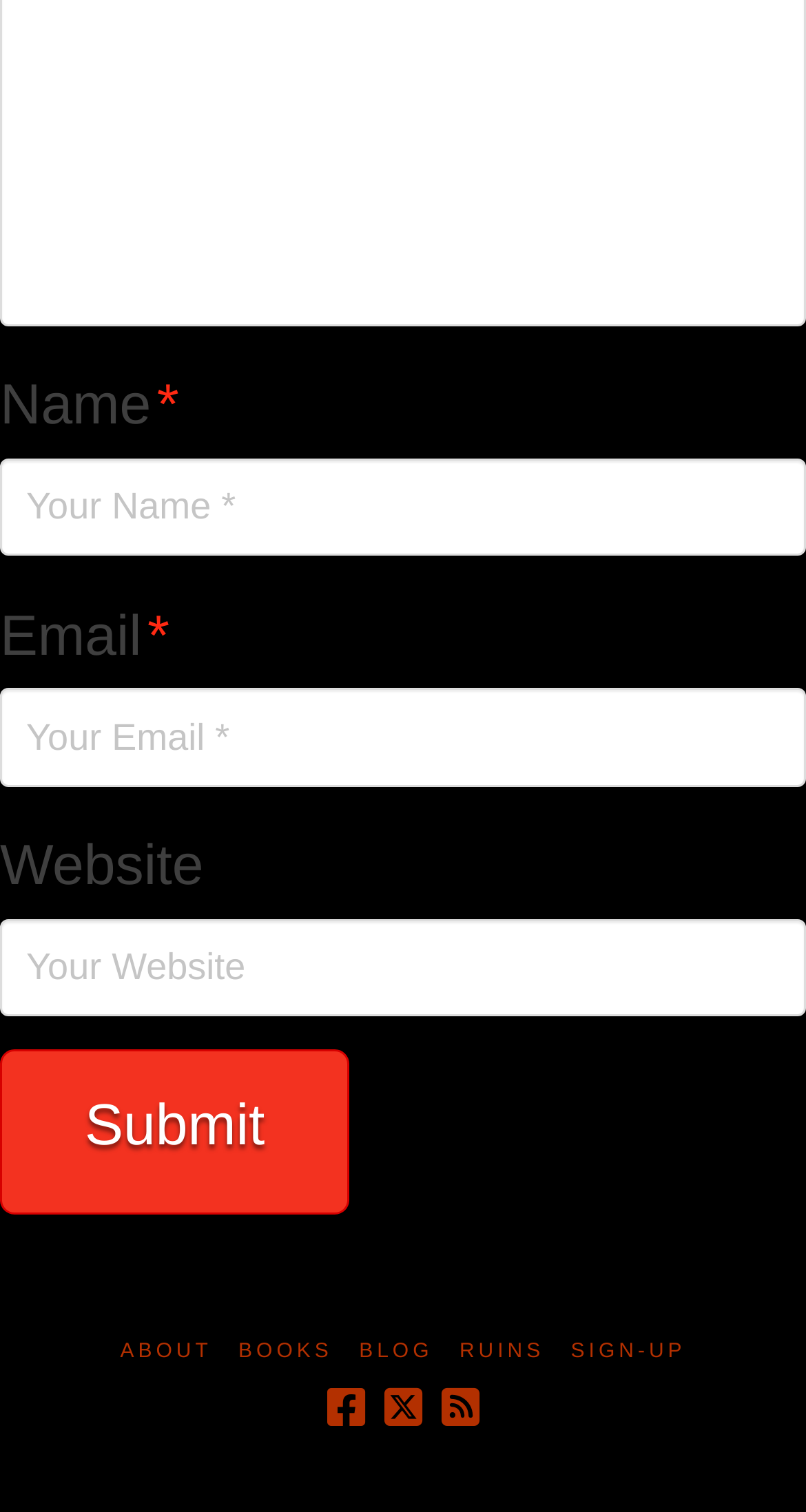Locate the bounding box coordinates of the clickable element to fulfill the following instruction: "Input your email". Provide the coordinates as four float numbers between 0 and 1 in the format [left, top, right, bottom].

[0.0, 0.455, 1.0, 0.52]